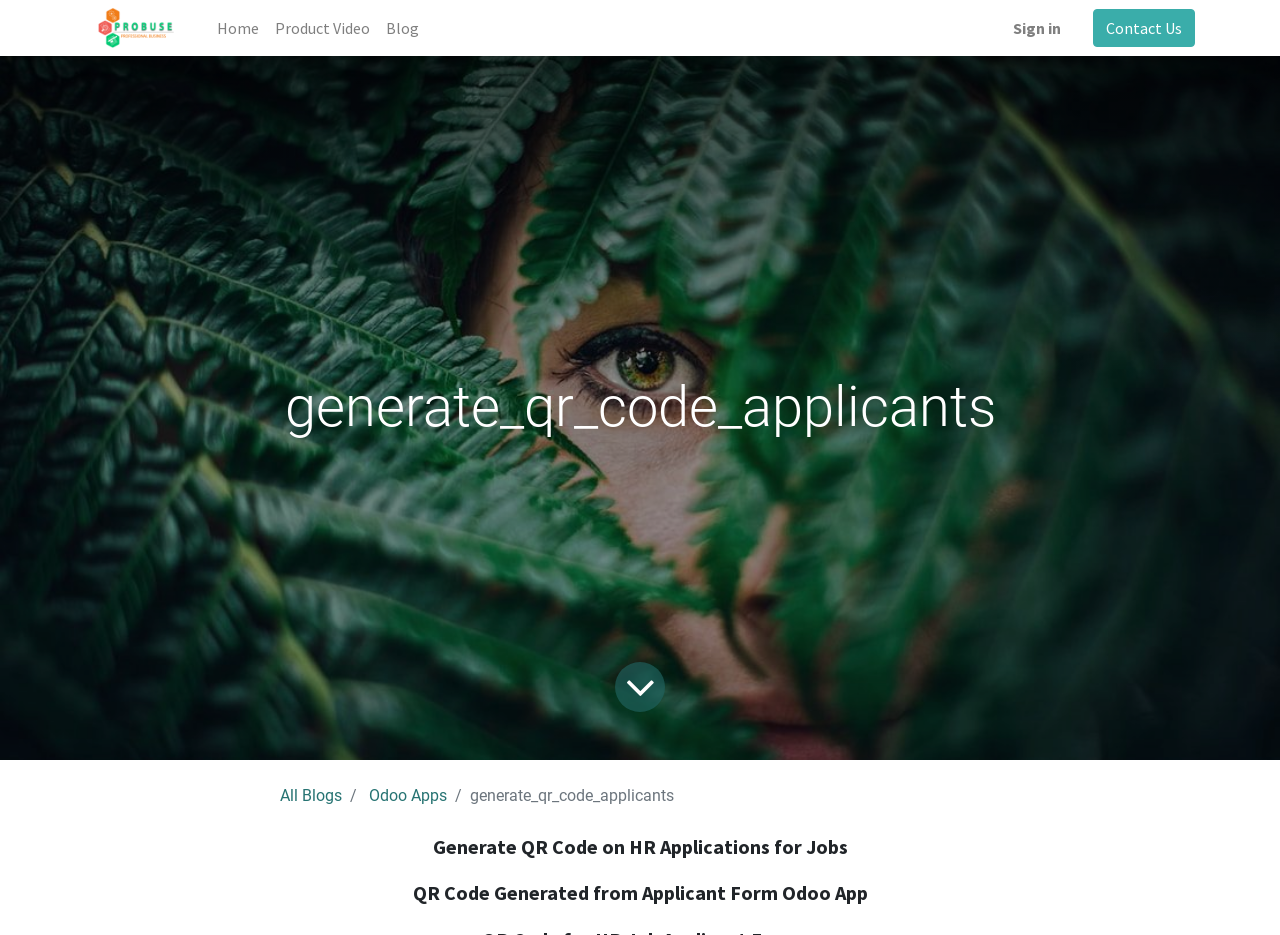Please determine the bounding box coordinates for the element with the description: "Visit our website".

None